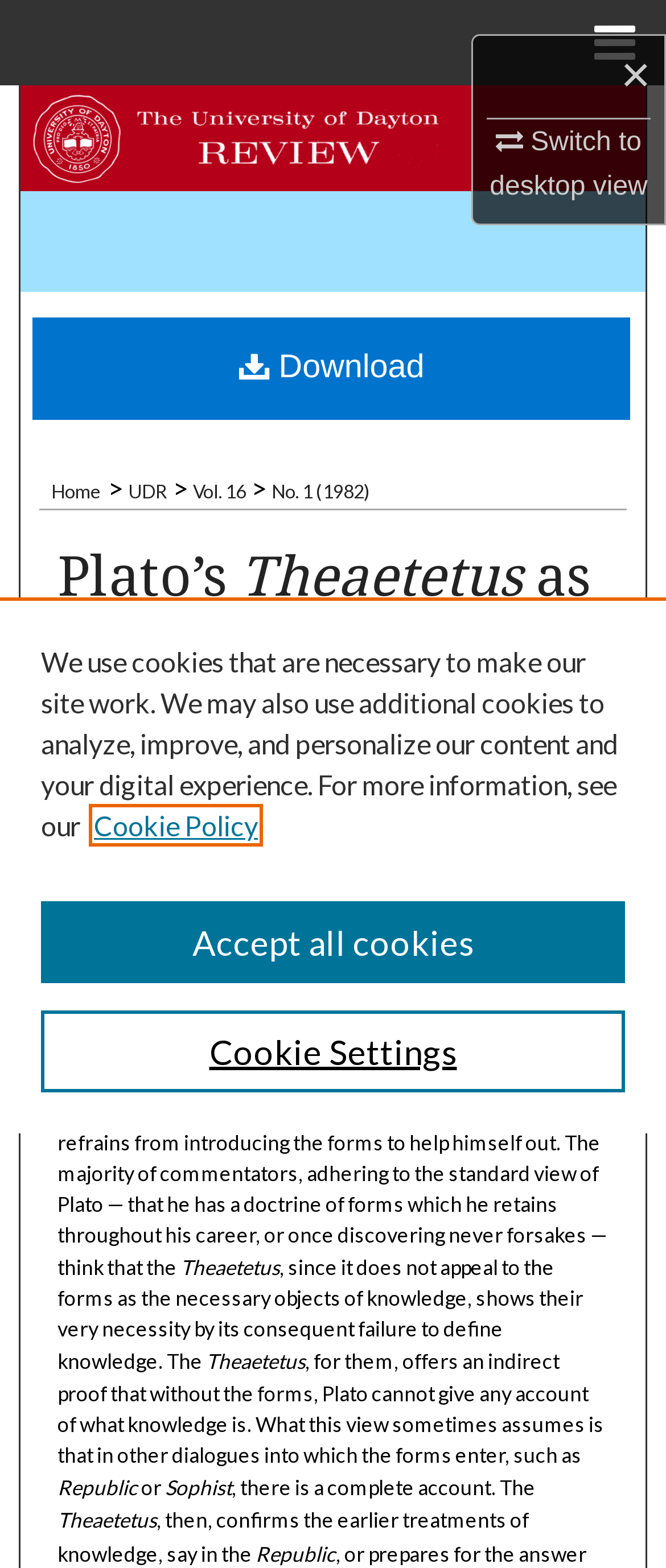What is the name of the university associated with the paper?
Look at the screenshot and respond with a single word or phrase.

University of Dayton